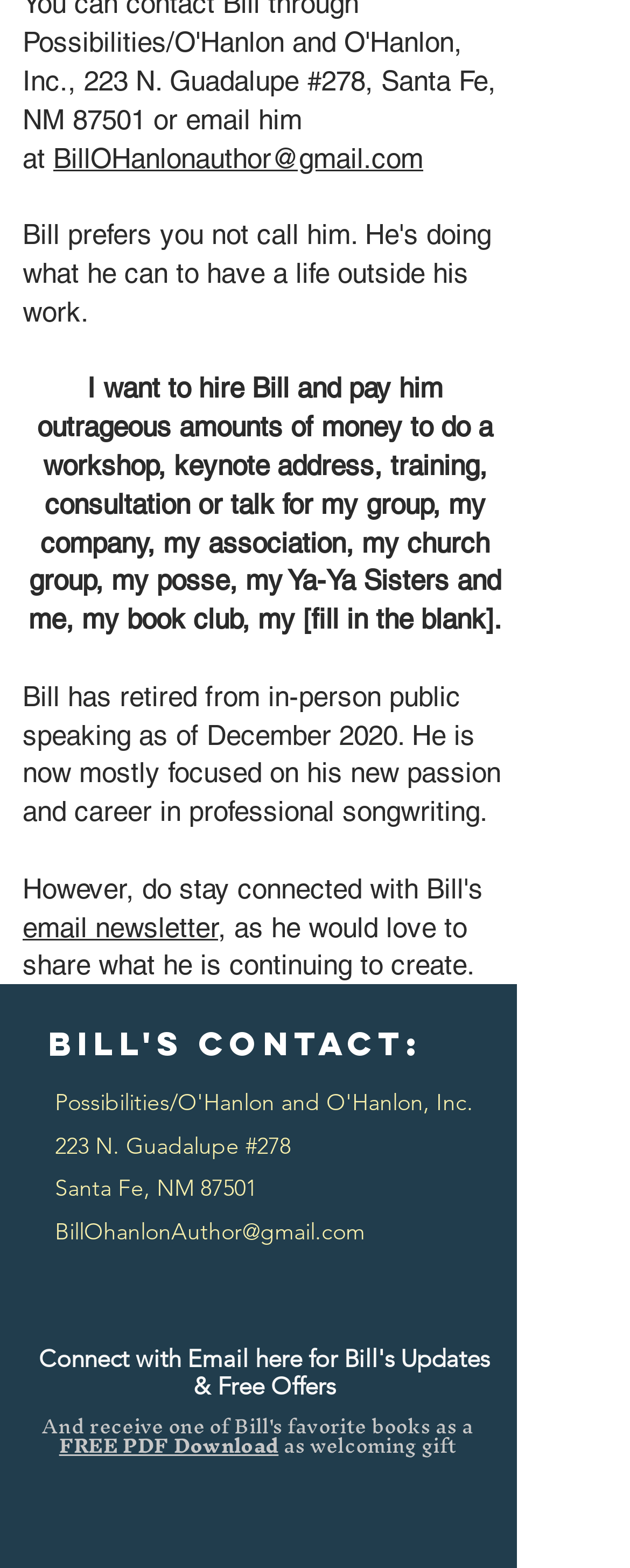What social media platforms is Bill on?
Look at the image and respond with a one-word or short-phrase answer.

Facebook, LinkedIn, Twitter